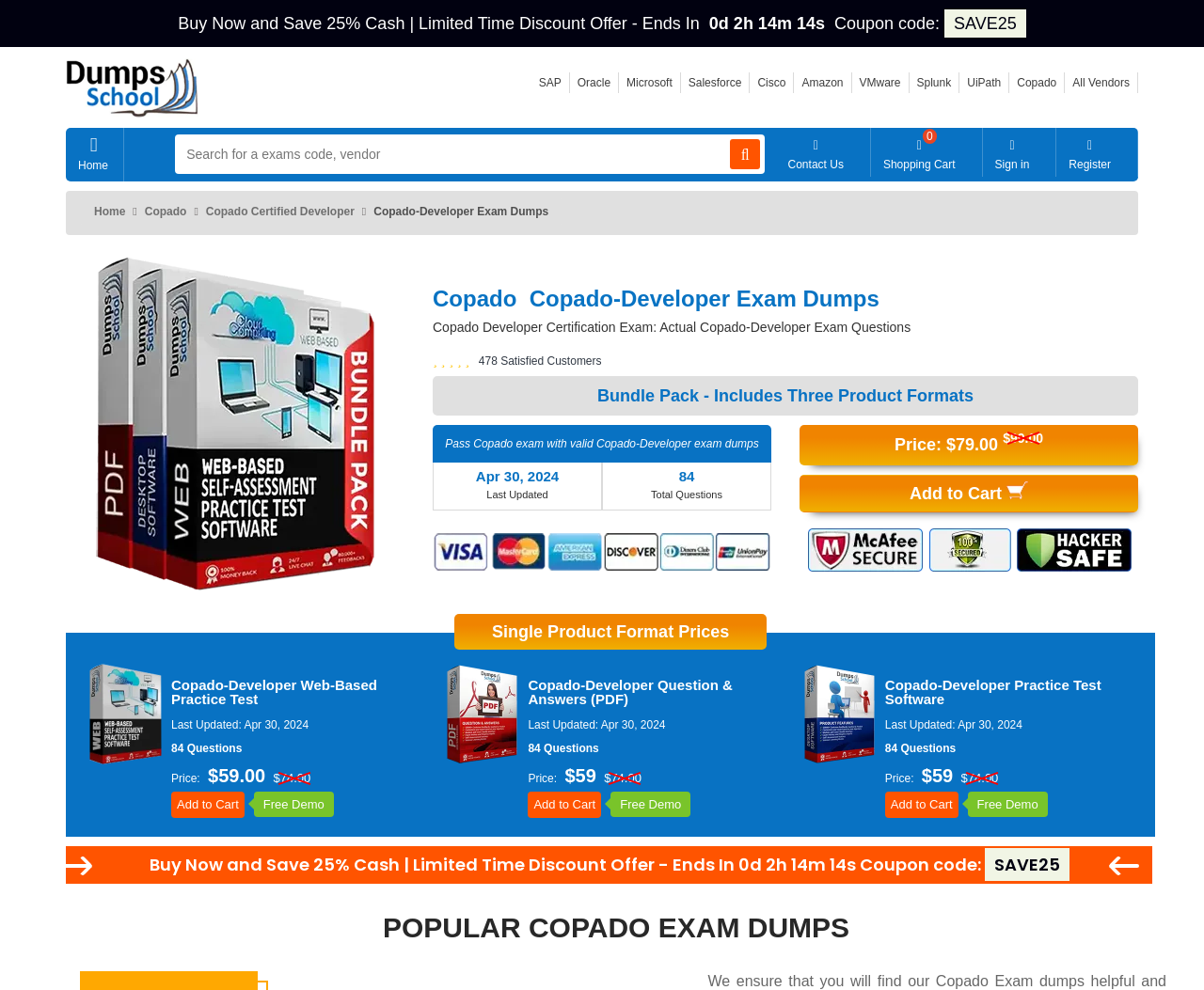Could you find the bounding box coordinates of the clickable area to complete this instruction: "View Copado Certified Developer page"?

[0.17, 0.207, 0.294, 0.22]